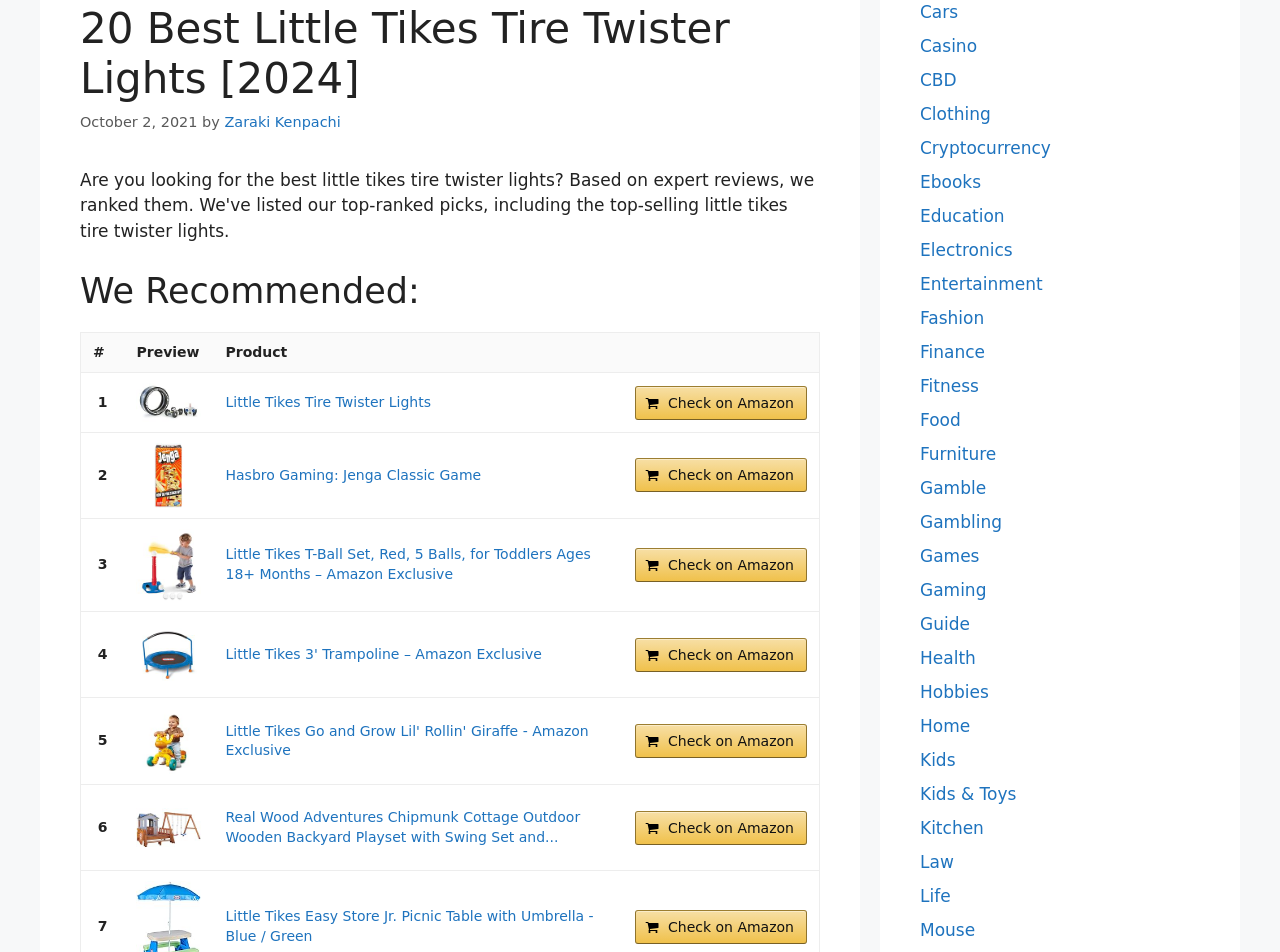Please determine the bounding box coordinates, formatted as (top-left x, top-left y, bottom-right x, bottom-right y), with all values as floating point numbers between 0 and 1. Identify the bounding box of the region described as: About

None